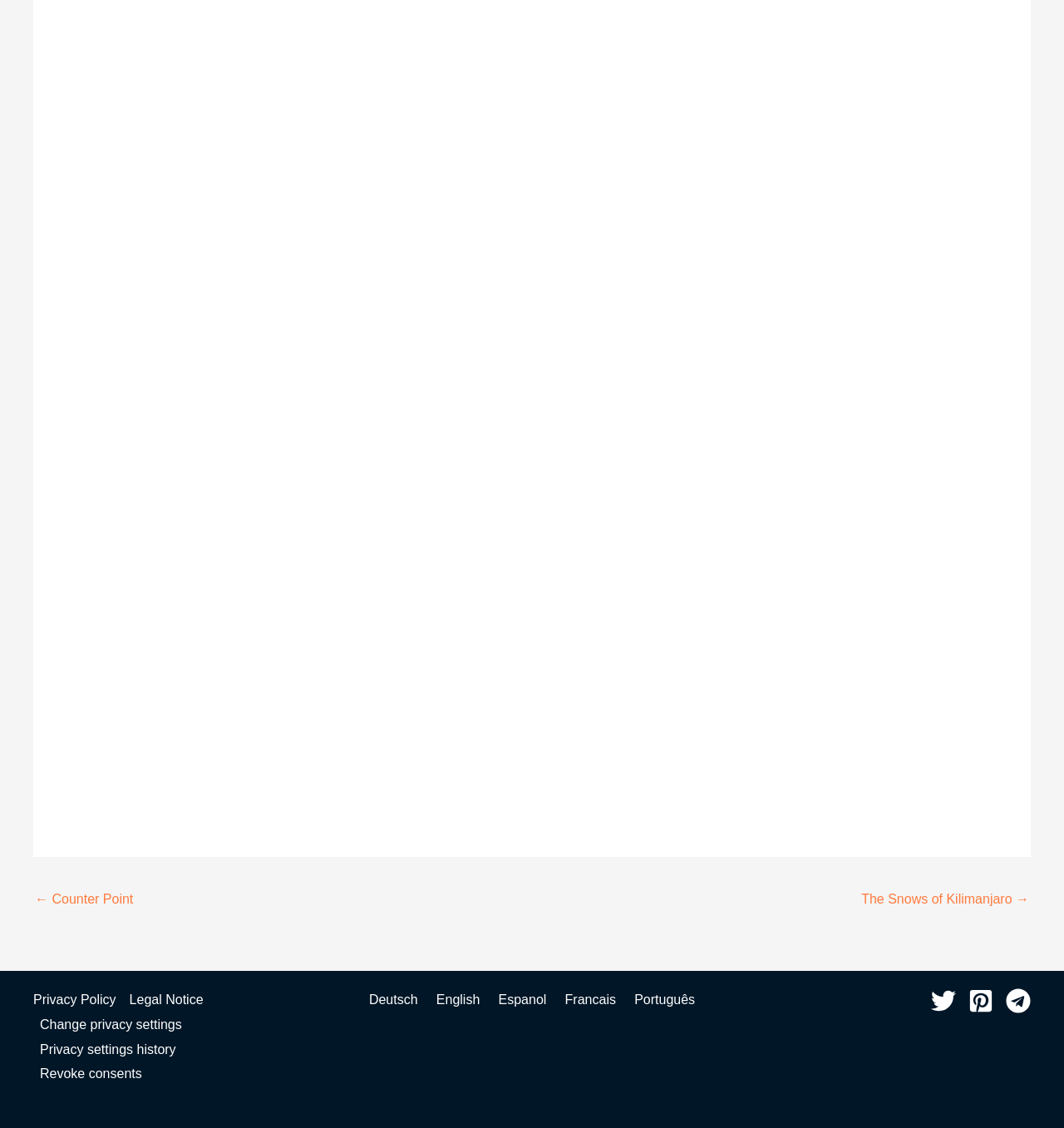Could you find the bounding box coordinates of the clickable area to complete this instruction: "Read about 'She Came to Stay'"?

[0.392, 0.168, 0.602, 0.268]